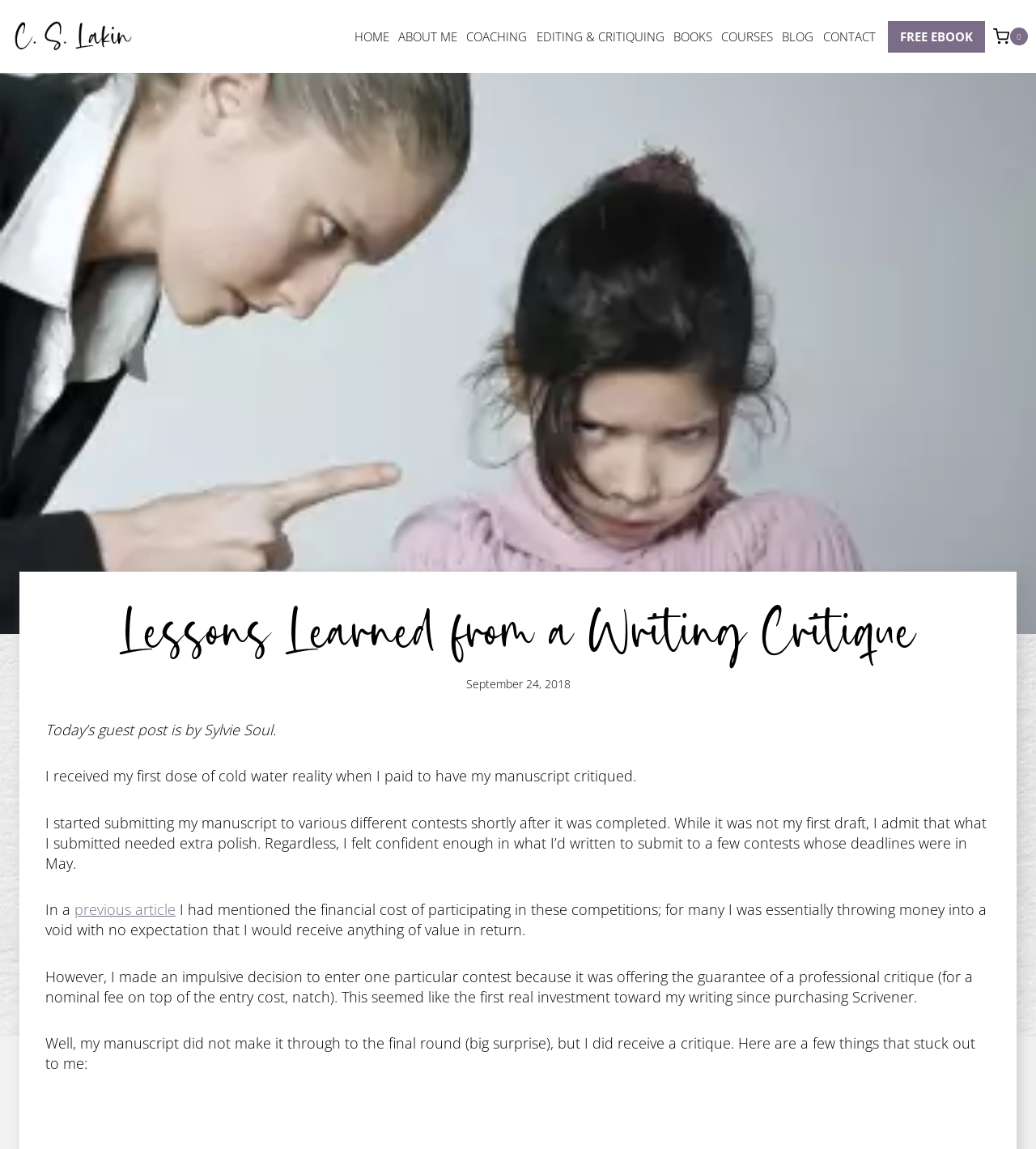Determine the coordinates of the bounding box for the clickable area needed to execute this instruction: "Click on the 'FREE EBOOK' link".

[0.857, 0.018, 0.951, 0.045]